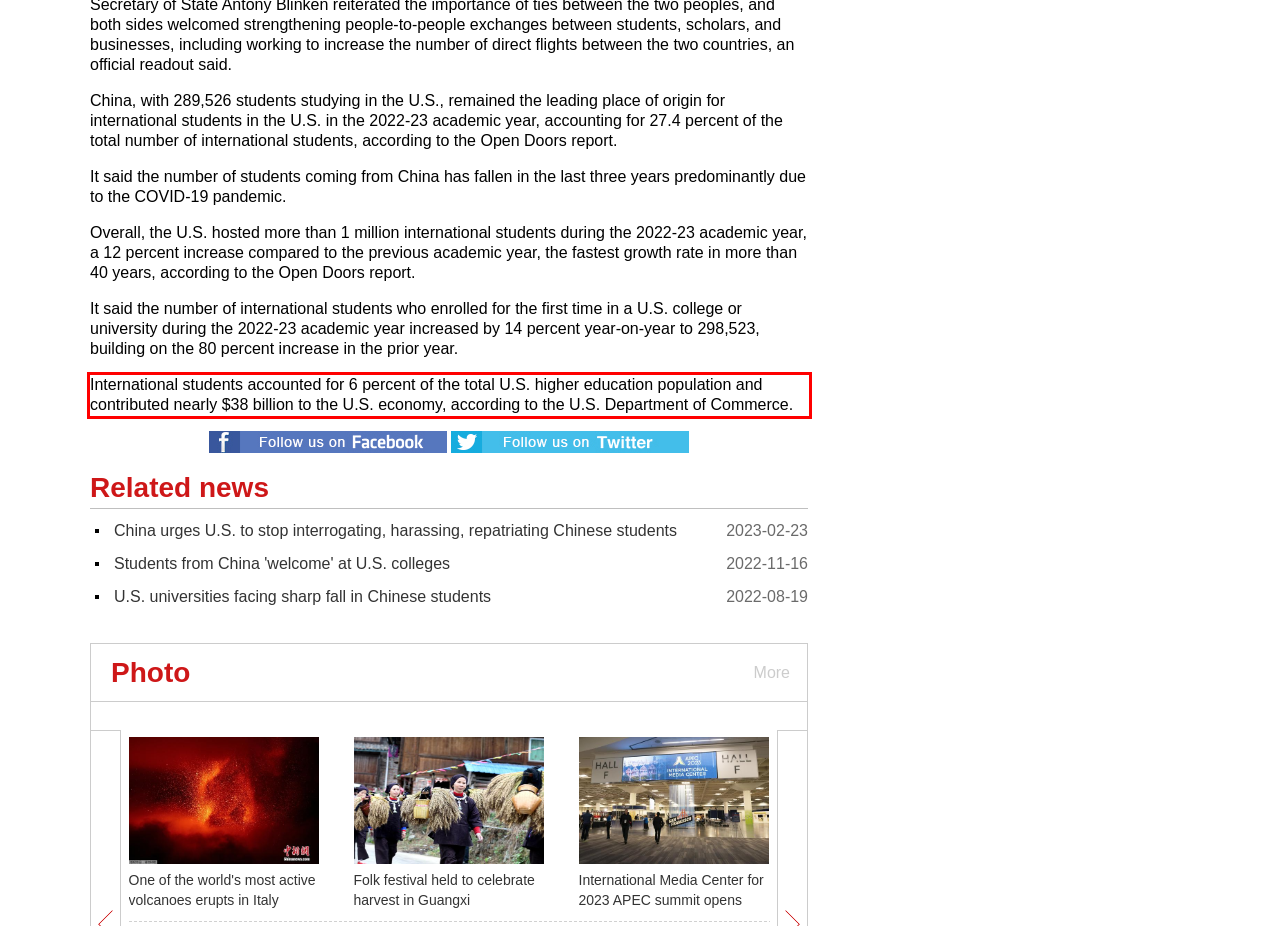Please perform OCR on the UI element surrounded by the red bounding box in the given webpage screenshot and extract its text content.

International students accounted for 6 percent of the total U.S. higher education population and contributed nearly $38 billion to the U.S. economy, according to the U.S. Department of Commerce.